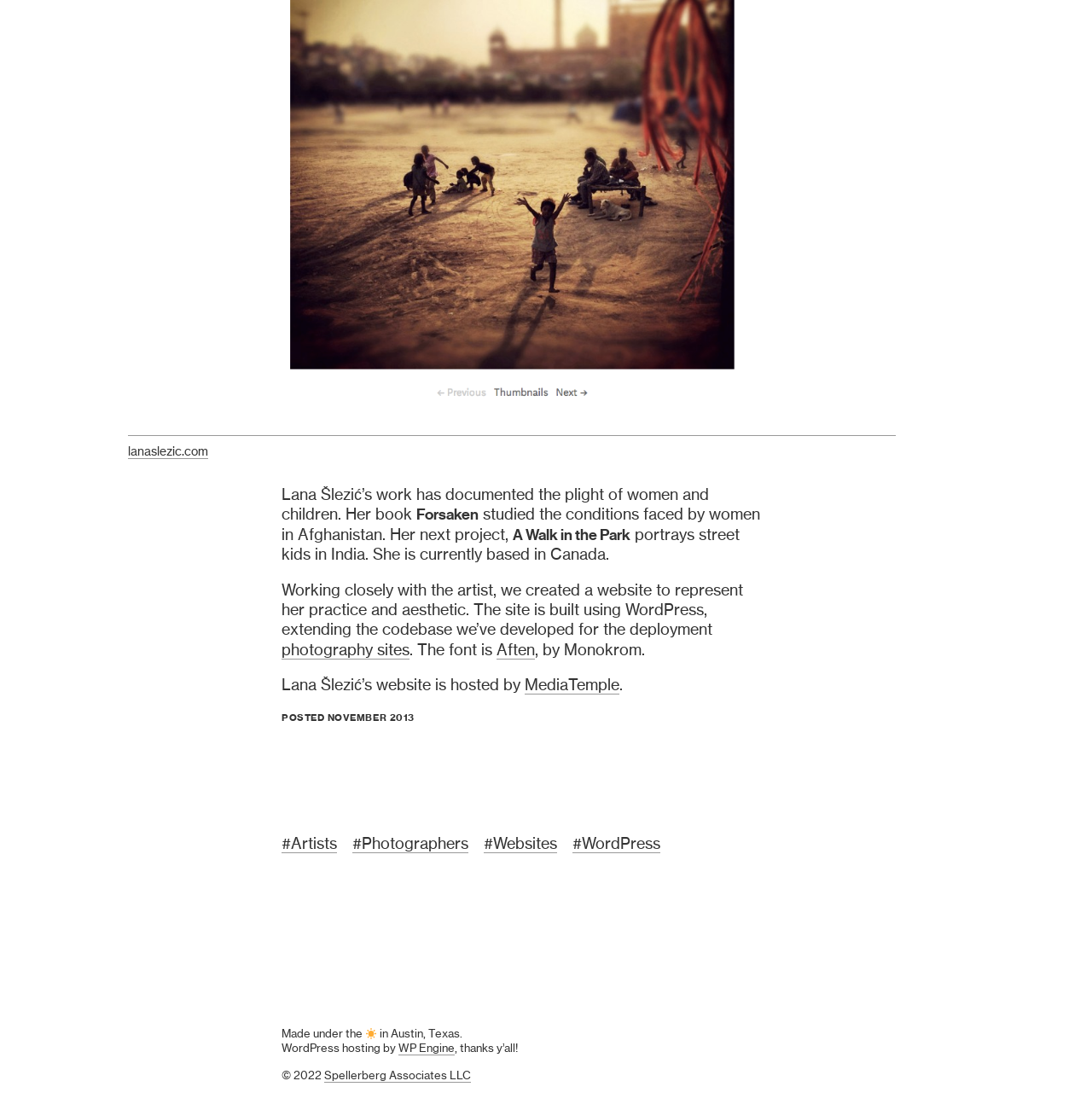Identify the bounding box for the described UI element: "WP Engine".

[0.365, 0.94, 0.416, 0.951]